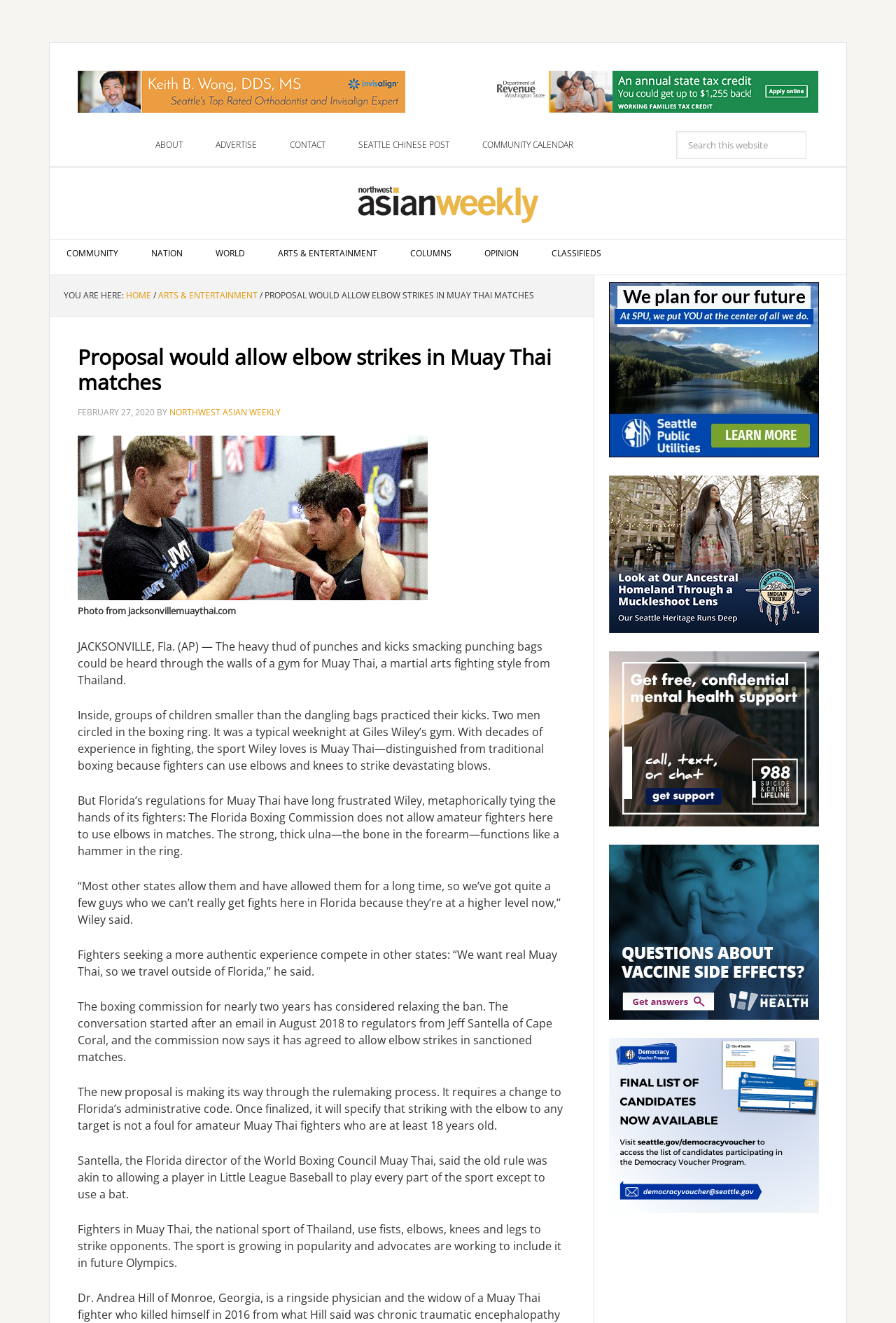Locate the bounding box of the UI element based on this description: "Back to Index". Provide four float numbers between 0 and 1 as [left, top, right, bottom].

None